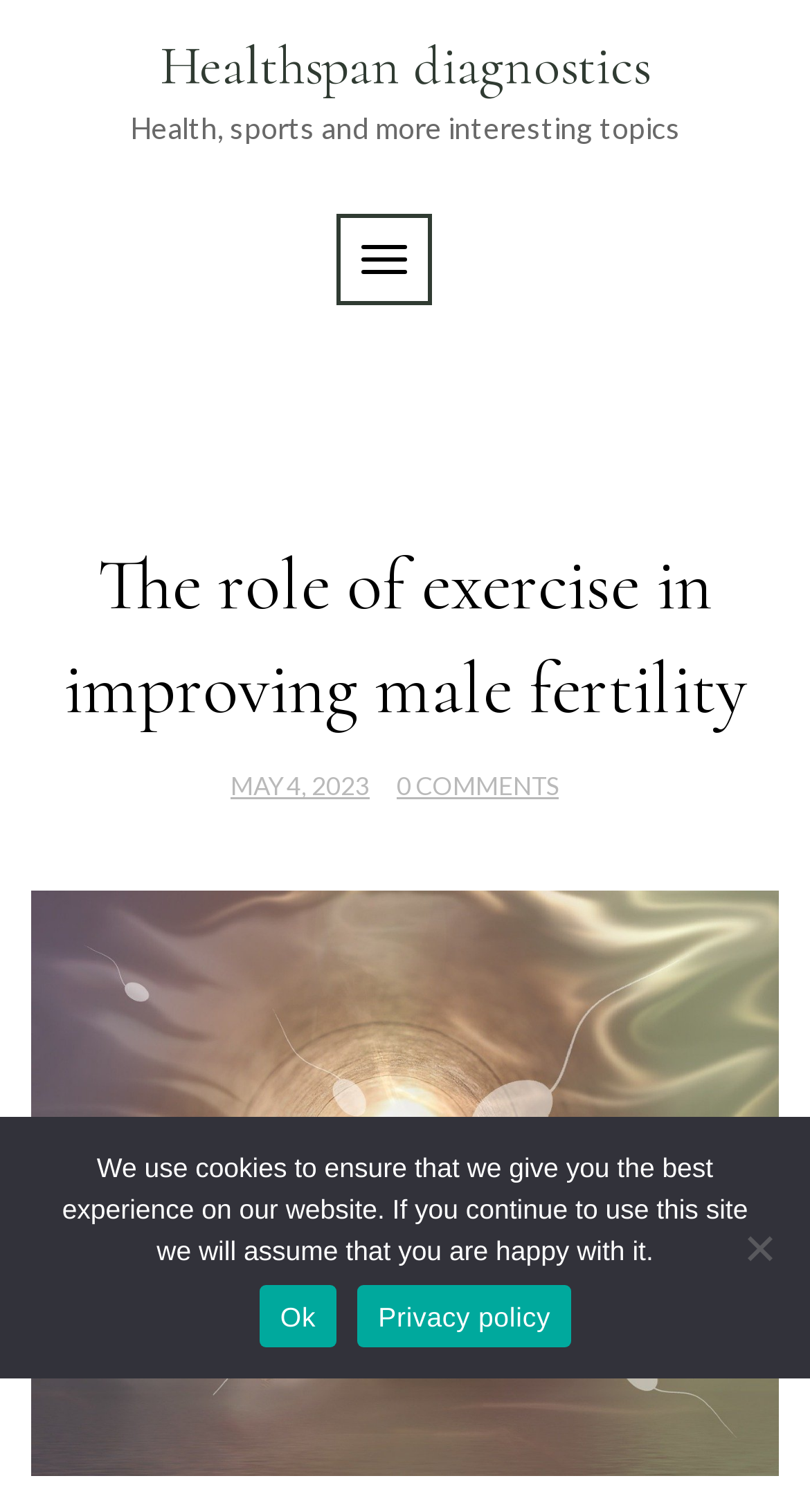What is the date of the article?
Please respond to the question with a detailed and thorough explanation.

I found a link element with the text 'MAY 4, 2023' which is likely the date of the article.